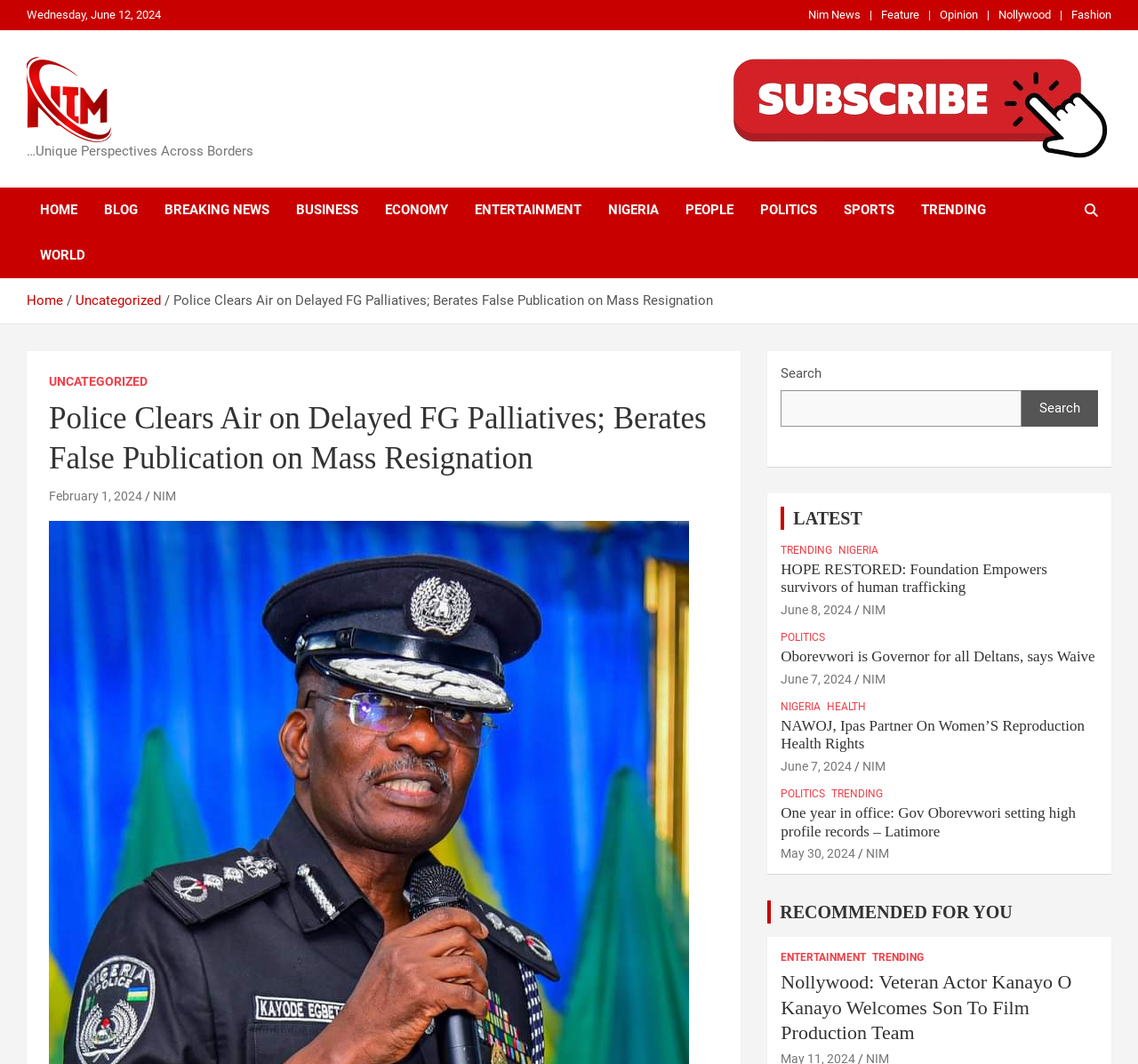Please give a succinct answer using a single word or phrase:
What is the purpose of the search box?

To search the website